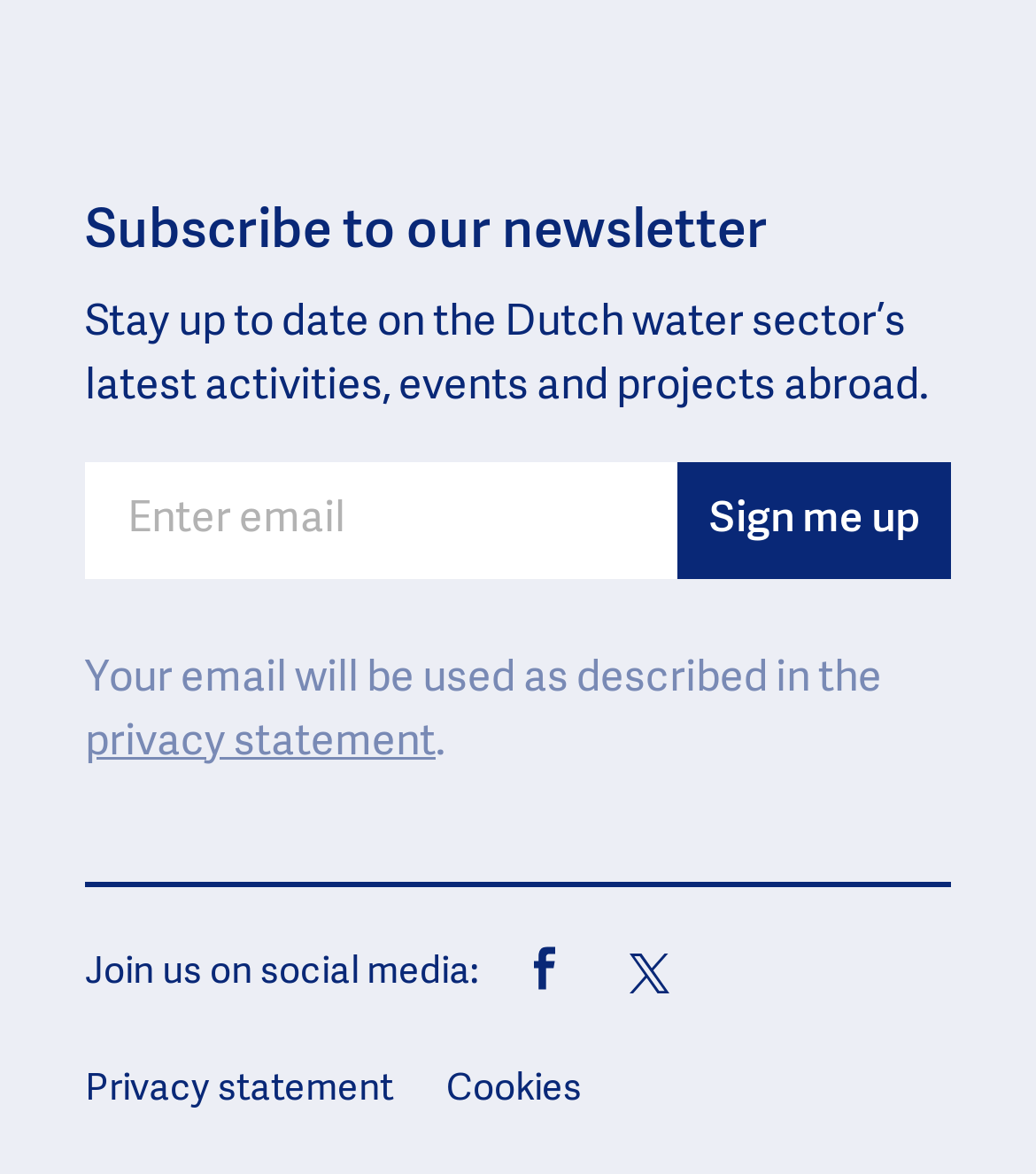Find the bounding box of the UI element described as follows: "privacy statement".

[0.082, 0.615, 0.421, 0.652]